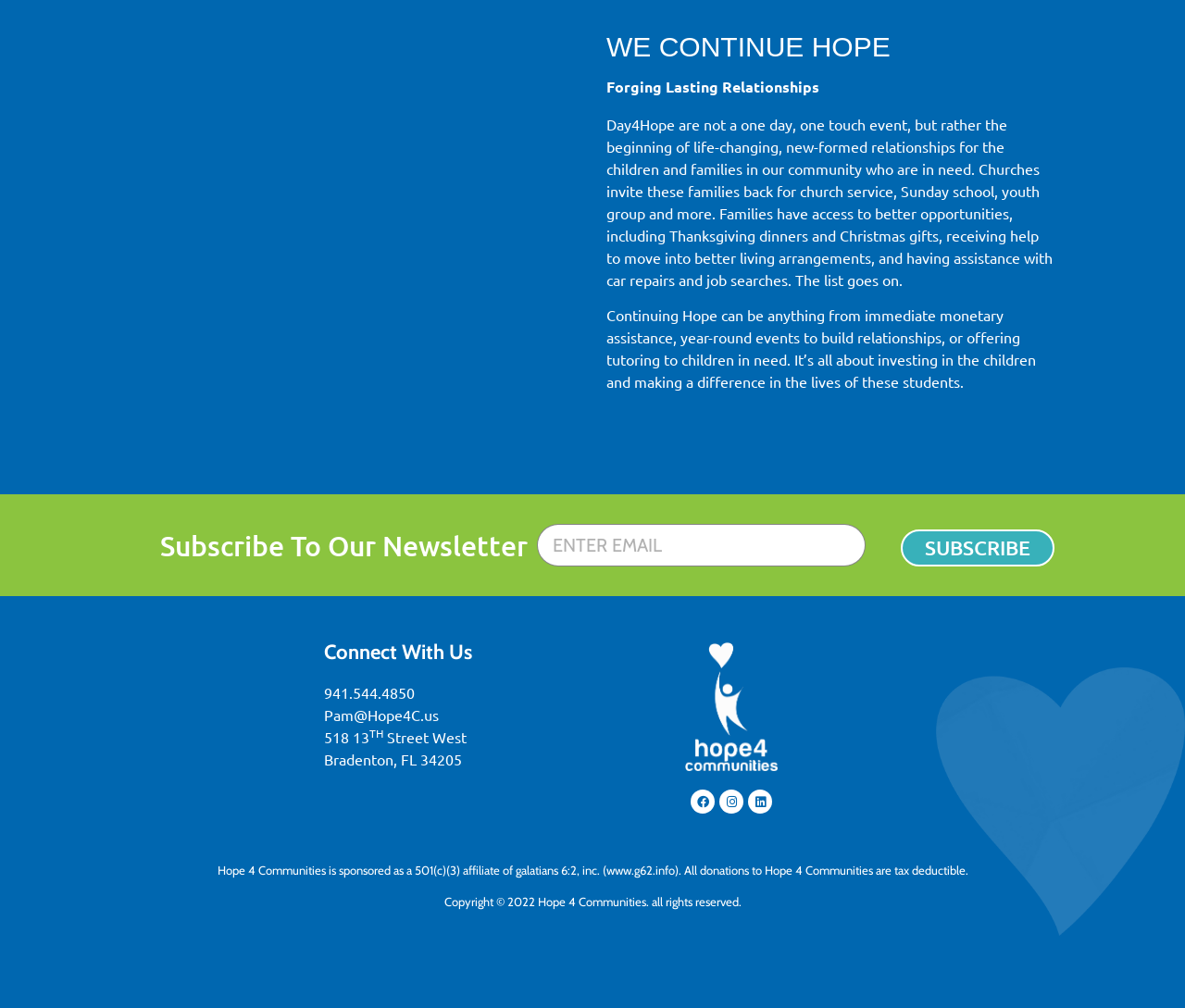Please identify the bounding box coordinates of the area that needs to be clicked to fulfill the following instruction: "Visit Facebook page."

[0.583, 0.784, 0.603, 0.807]